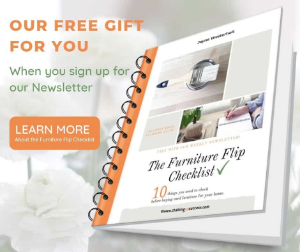Respond to the question below with a single word or phrase:
What is the background design of the promotional graphic?

Soft and inviting with light floral elements